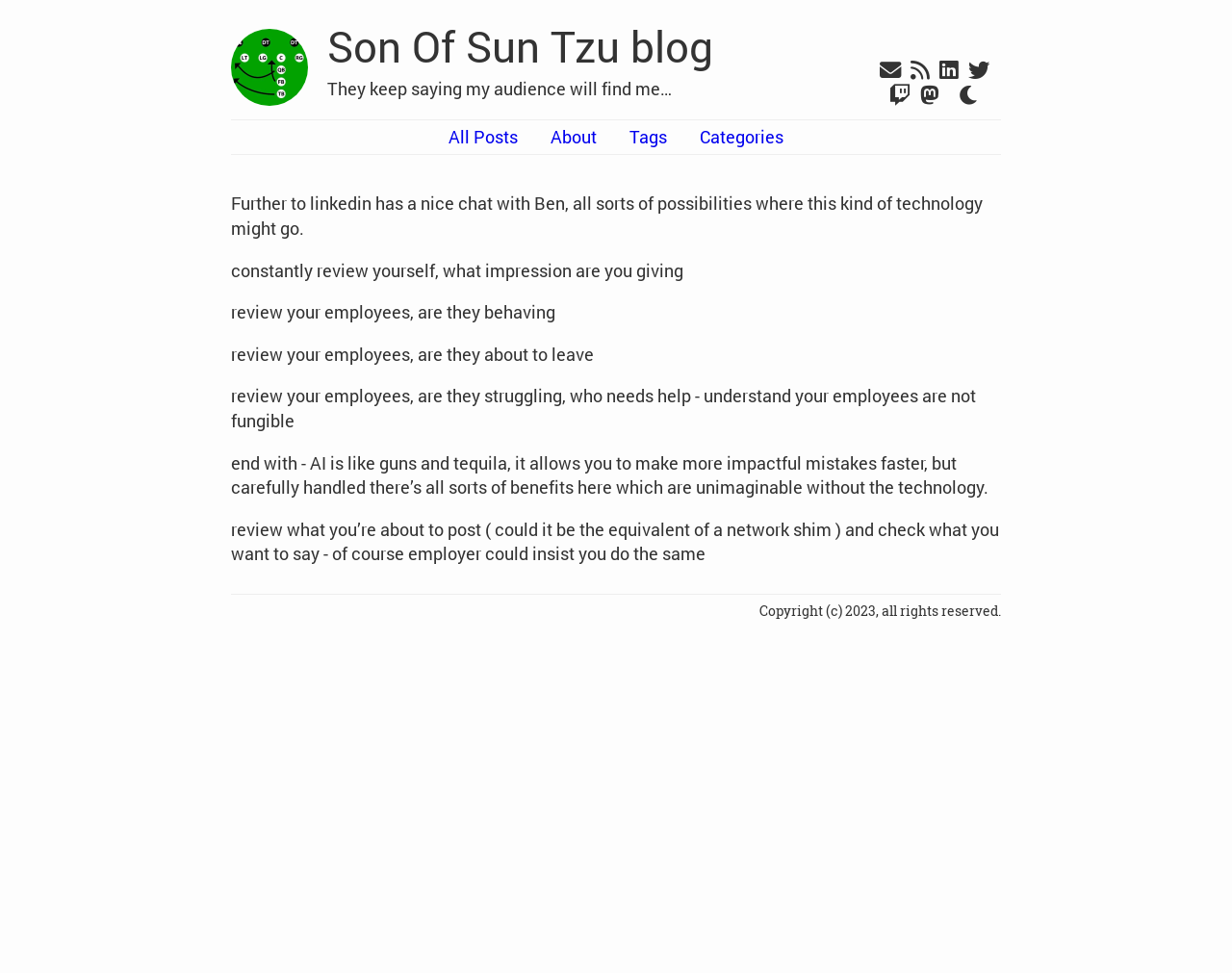Please identify the bounding box coordinates of where to click in order to follow the instruction: "Visit the linkedin page".

[0.762, 0.062, 0.778, 0.085]